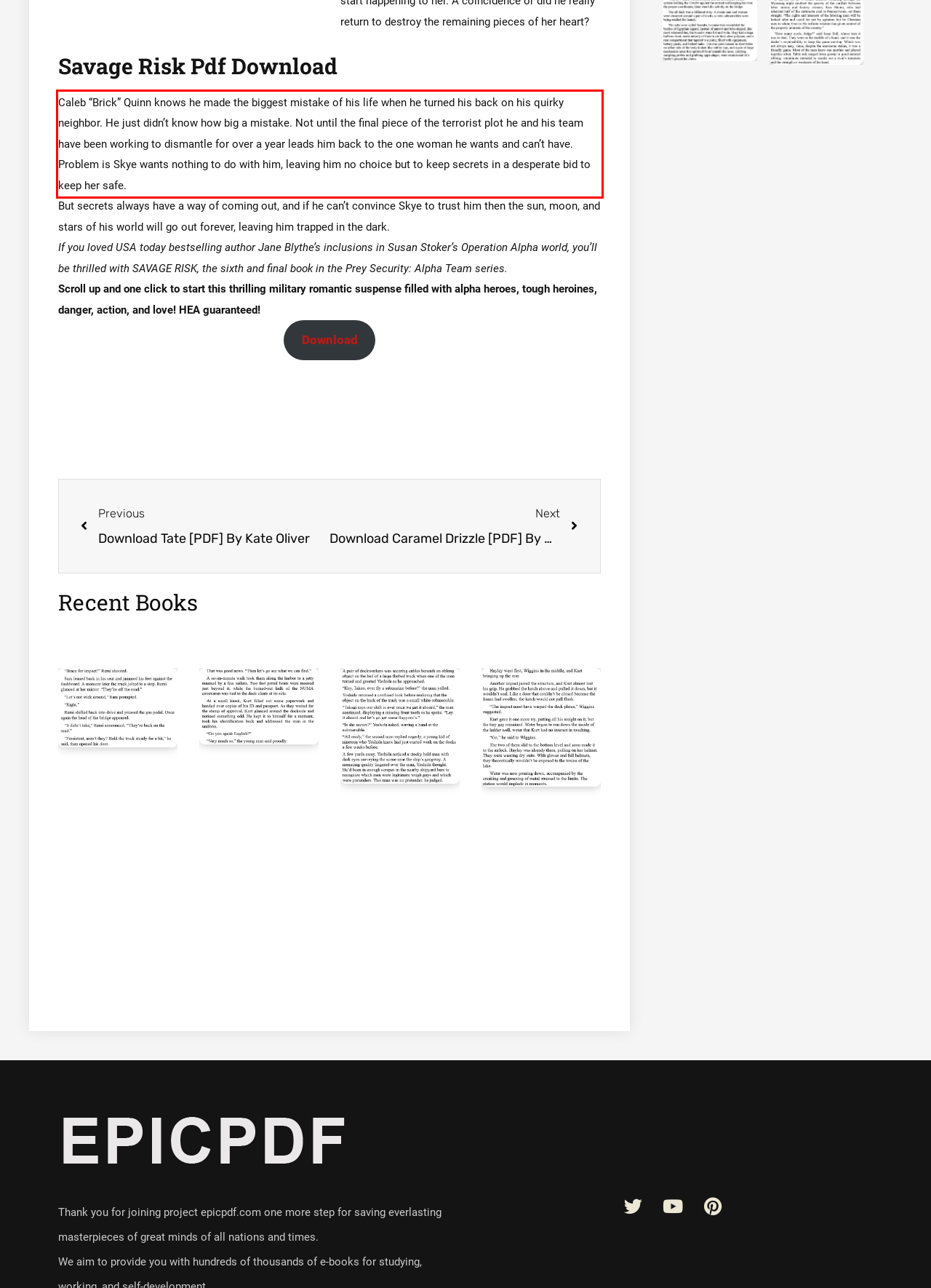Please analyze the screenshot of a webpage and extract the text content within the red bounding box using OCR.

Caleb “Brick” Quinn knows he made the biggest mistake of his life when he turned his back on his quirky neighbor. He just didn’t know how big a mistake. Not until the final piece of the terrorist plot he and his team have been working to dismantle for over a year leads him back to the one woman he wants and can’t have. Problem is Skye wants nothing to do with him, leaving him no choice but to keep secrets in a desperate bid to keep her safe.